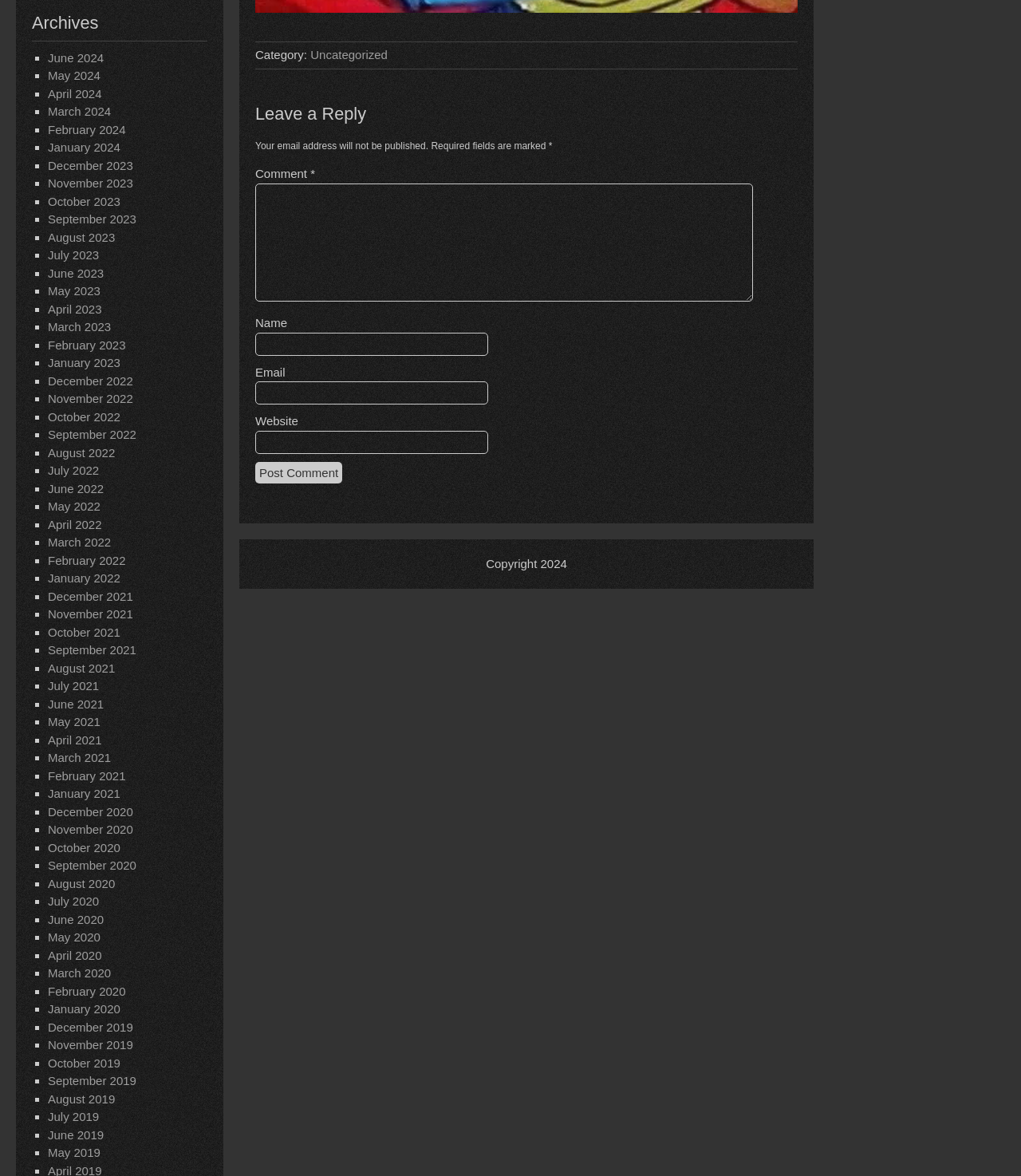Using the information from the screenshot, answer the following question thoroughly:
What is the title of the webpage?

The title of the webpage is 'Archives' which is indicated by the heading element at the top of the webpage with a bounding box of [0.031, 0.009, 0.203, 0.035].